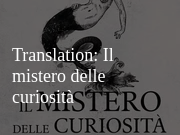Explain in detail what you see in the image.

The image features the title "Translation: Il mistero delle curiosità," which translates to "The Mystery of Curiosities." It showcases a blend of intriguing graphic elements that capture attention, likely hinting at themes of mystery and exploration. The design suggests a connection to a literary work that explores fascinating or bizarre curiosities, possibly aligning with the book's narrative style or genre. The text is prominently displayed, emphasizing the translation aspect, indicating that this work may reach a wider audience through its availability in different languages.